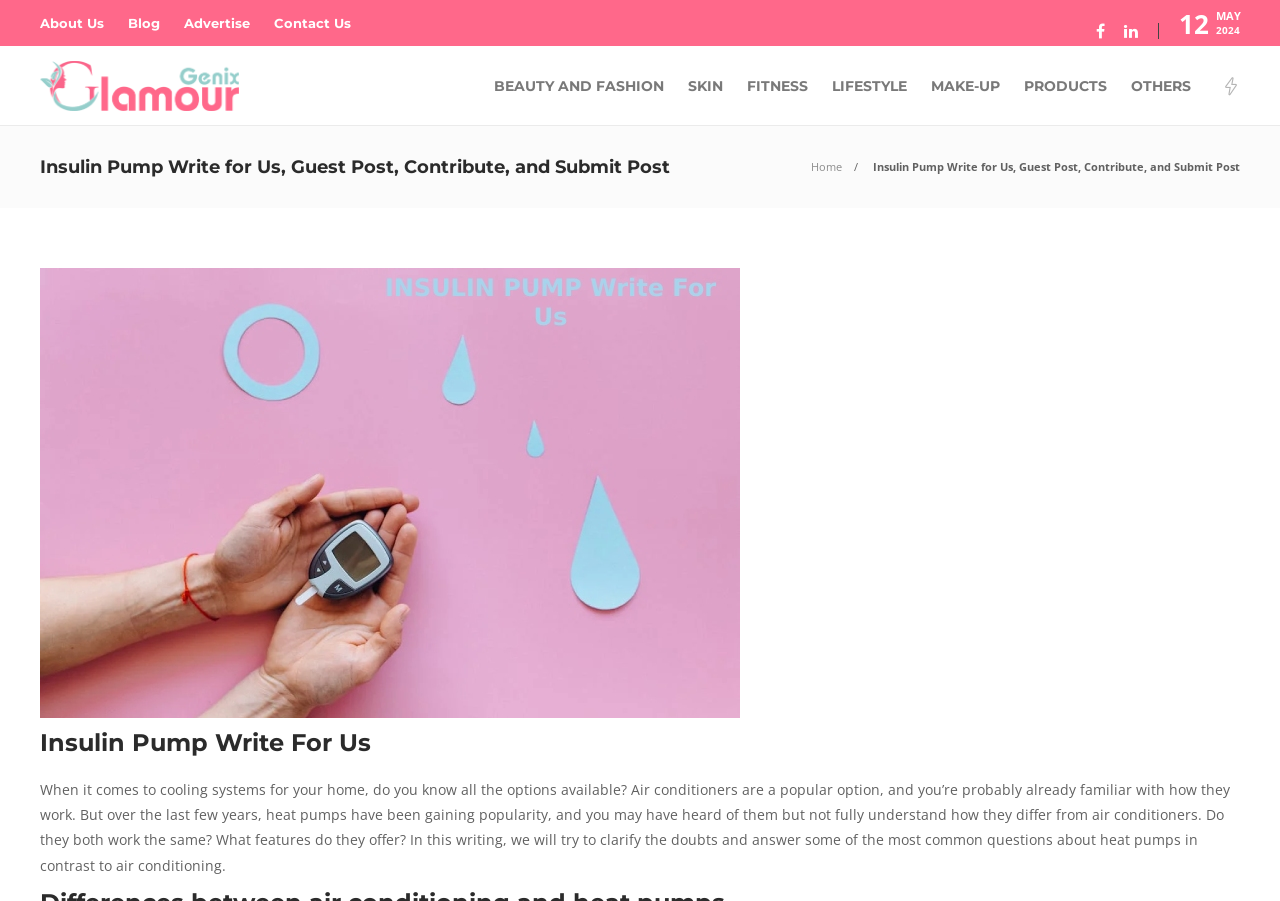Please identify the bounding box coordinates of the area that needs to be clicked to follow this instruction: "Visit the Blog page".

[0.1, 0.003, 0.125, 0.048]